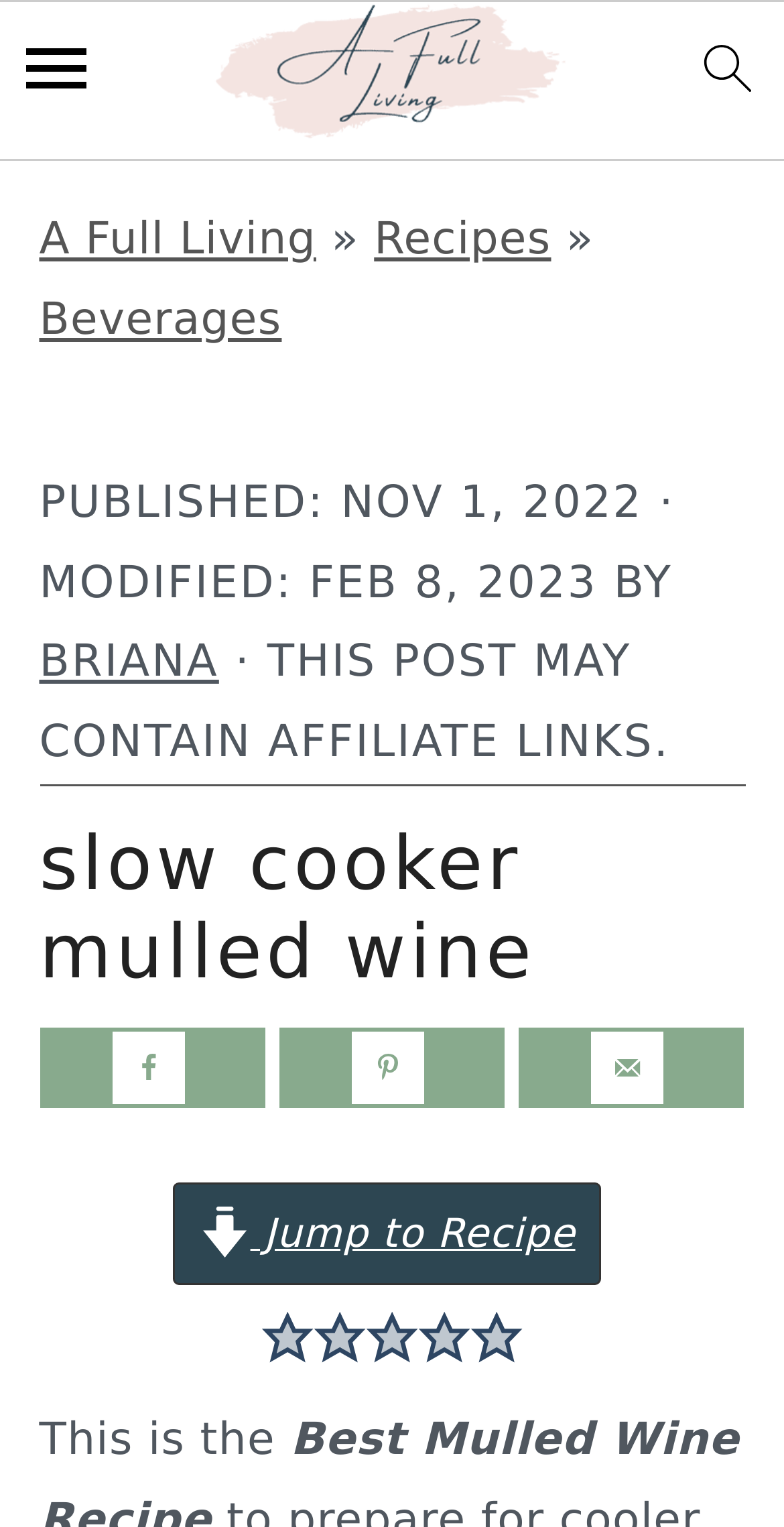Provide the bounding box coordinates for the UI element described in this sentence: "Beverages". The coordinates should be four float values between 0 and 1, i.e., [left, top, right, bottom].

[0.05, 0.193, 0.359, 0.226]